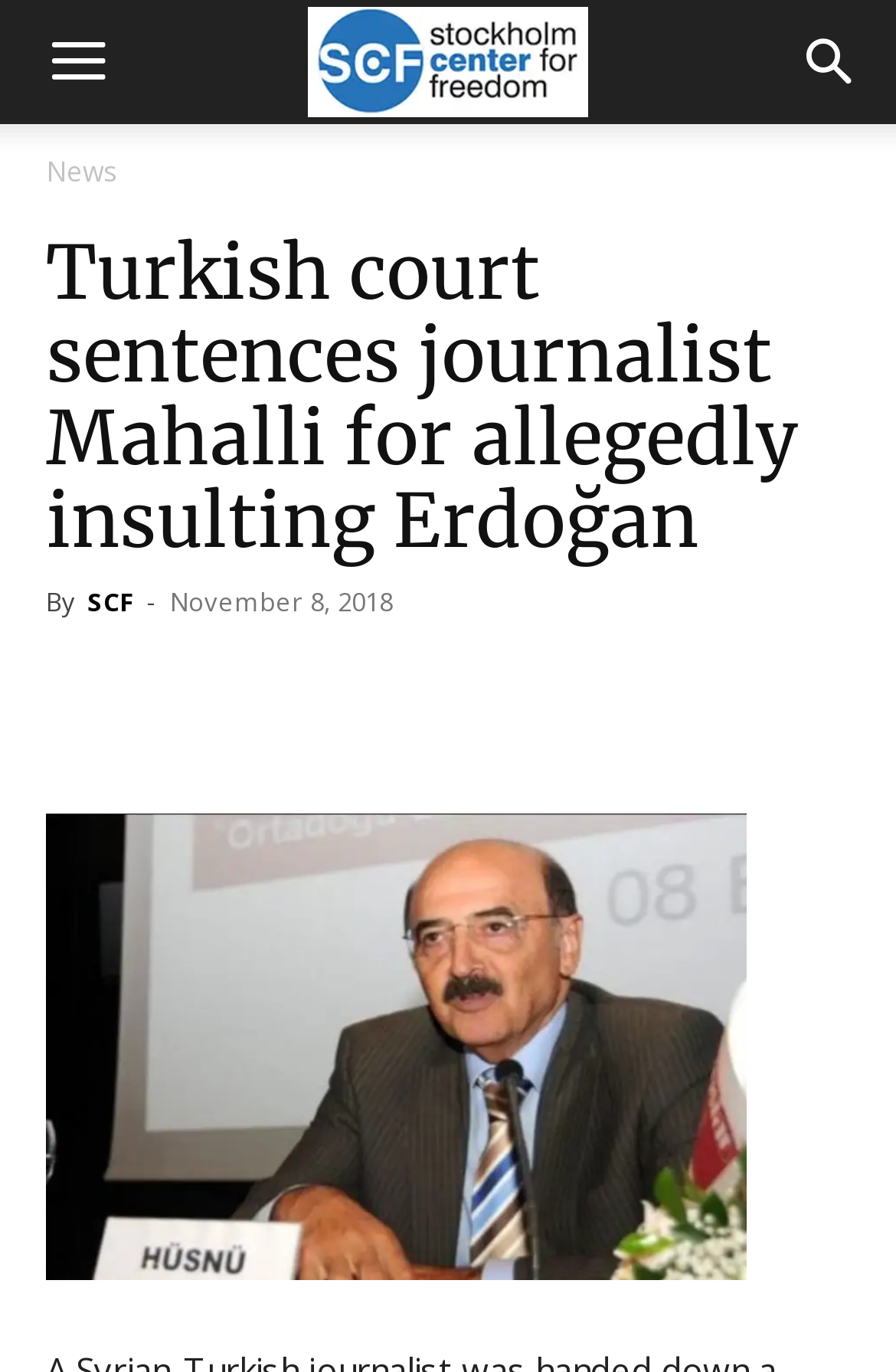How many social media links are present?
Using the image as a reference, give a one-word or short phrase answer.

6